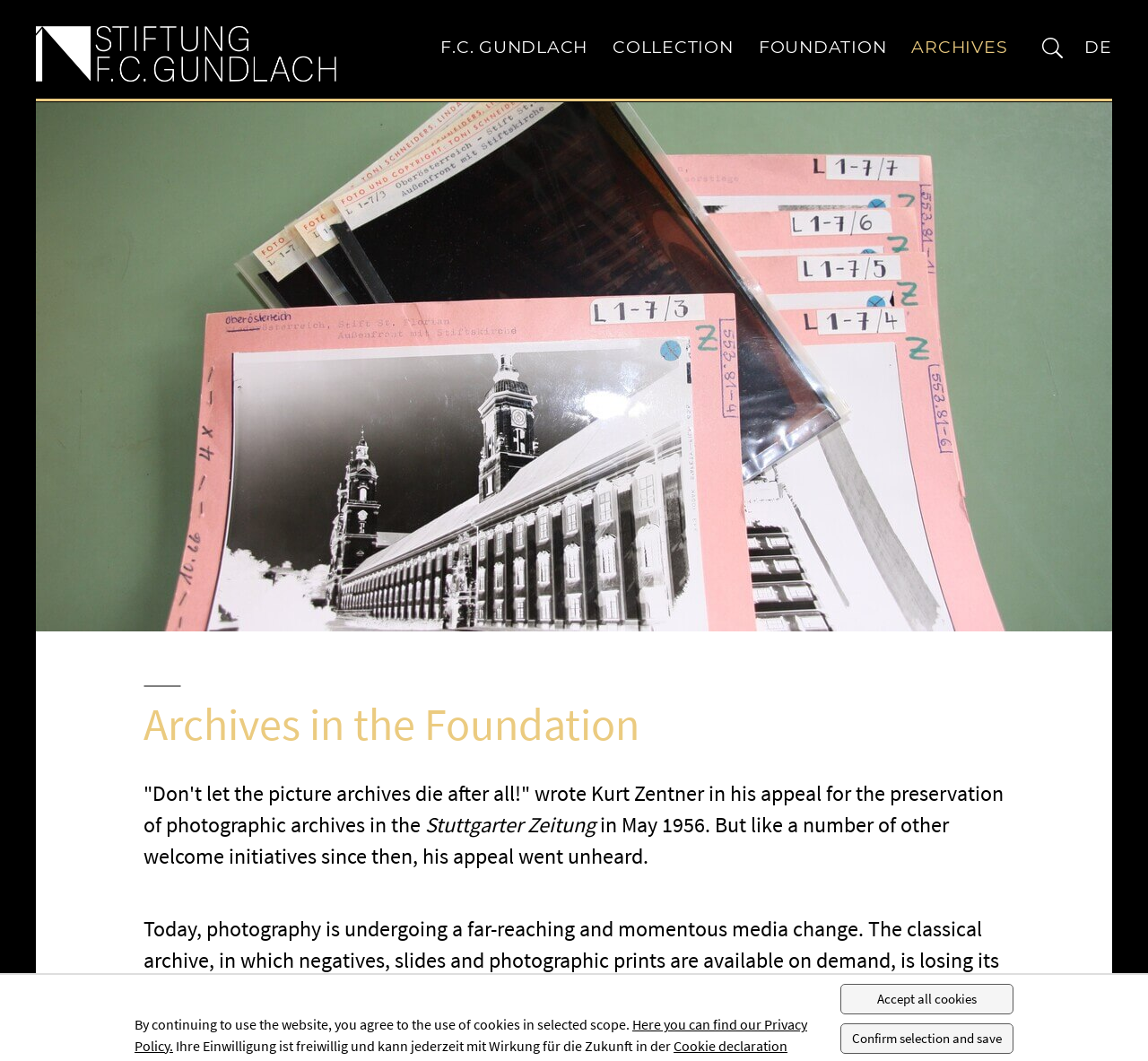What is the name of the foundation?
With the help of the image, please provide a detailed response to the question.

The name of the foundation can be found in the link at the top left of the webpage, which is 'Stiftung F.C. Gundlach'.